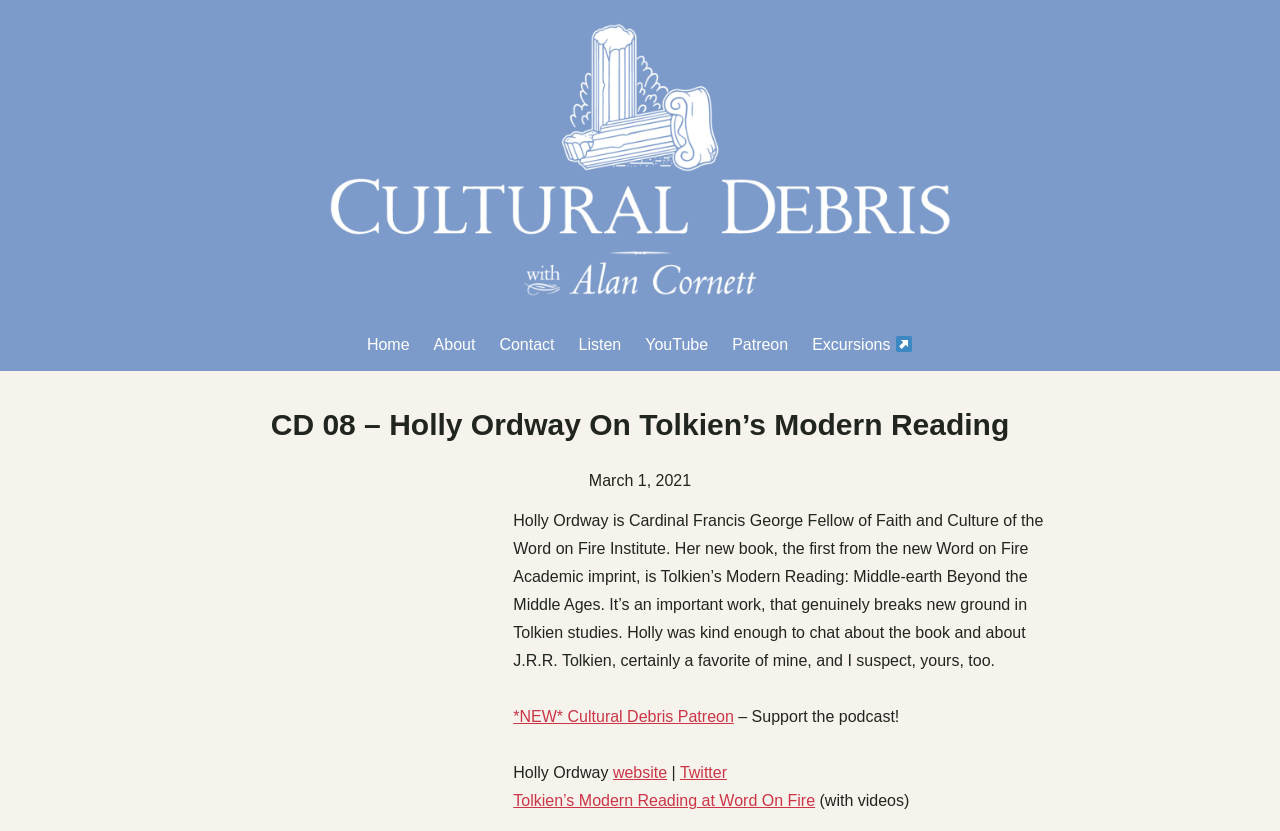Identify the bounding box coordinates of the section that should be clicked to achieve the task described: "Check Holly Ordway's Twitter".

[0.531, 0.919, 0.568, 0.94]